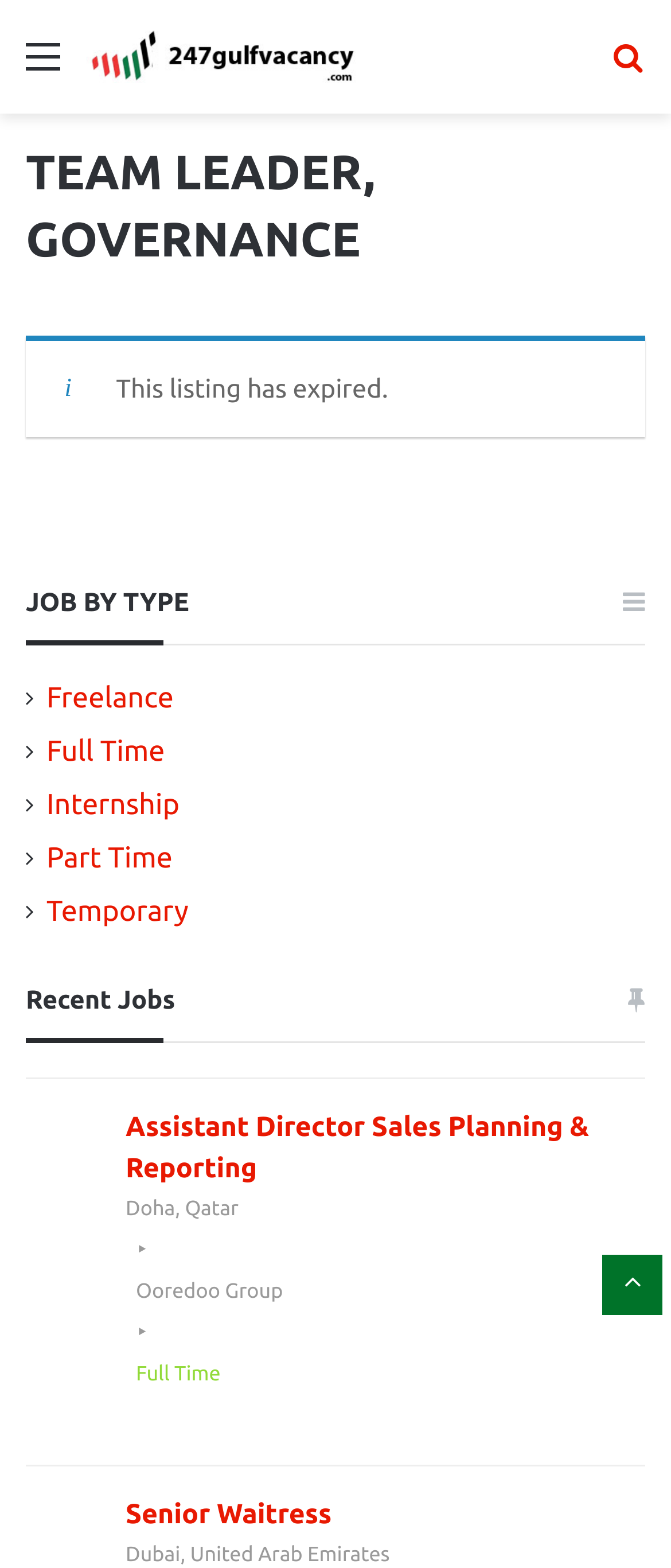Refer to the element description Menu and identify the corresponding bounding box in the screenshot. Format the coordinates as (top-left x, top-left y, bottom-right x, bottom-right y) with values in the range of 0 to 1.

[0.038, 0.02, 0.09, 0.069]